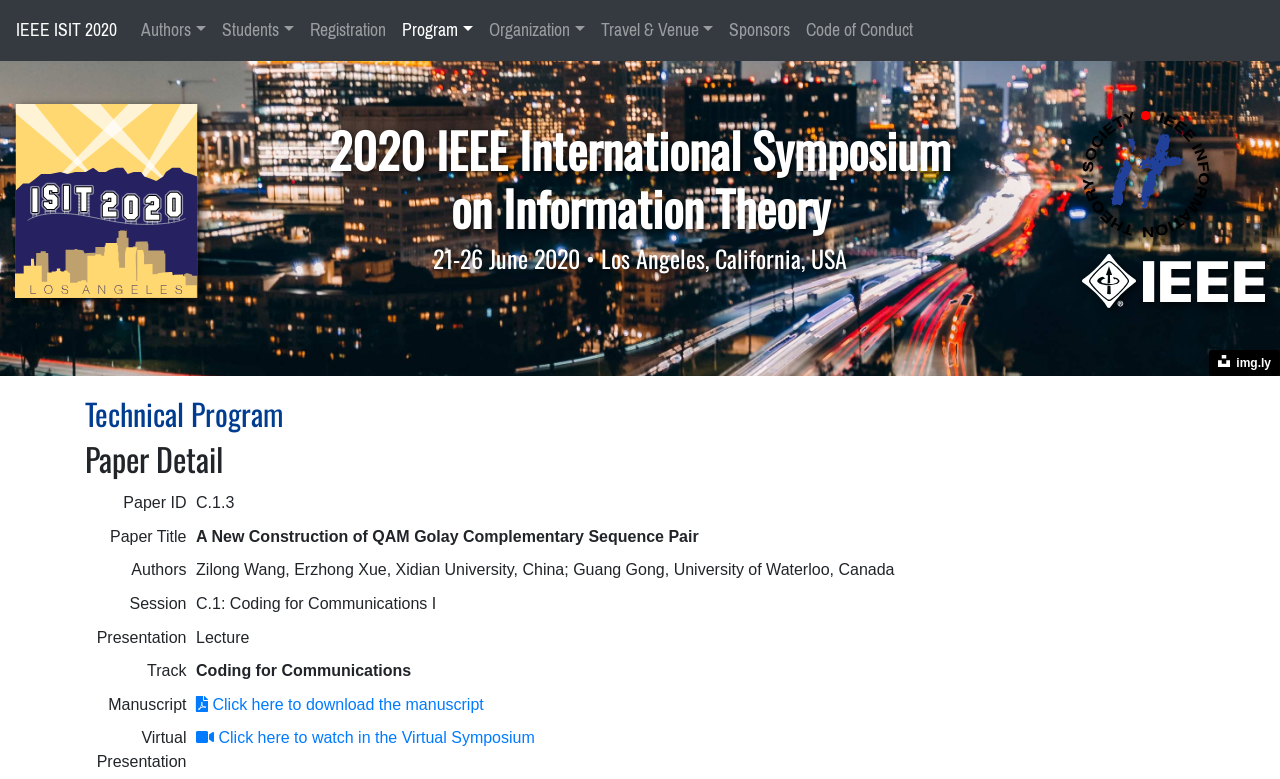Locate the bounding box coordinates of the UI element described by: "Program". Provide the coordinates as four float numbers between 0 and 1, formatted as [left, top, right, bottom].

[0.308, 0.01, 0.376, 0.068]